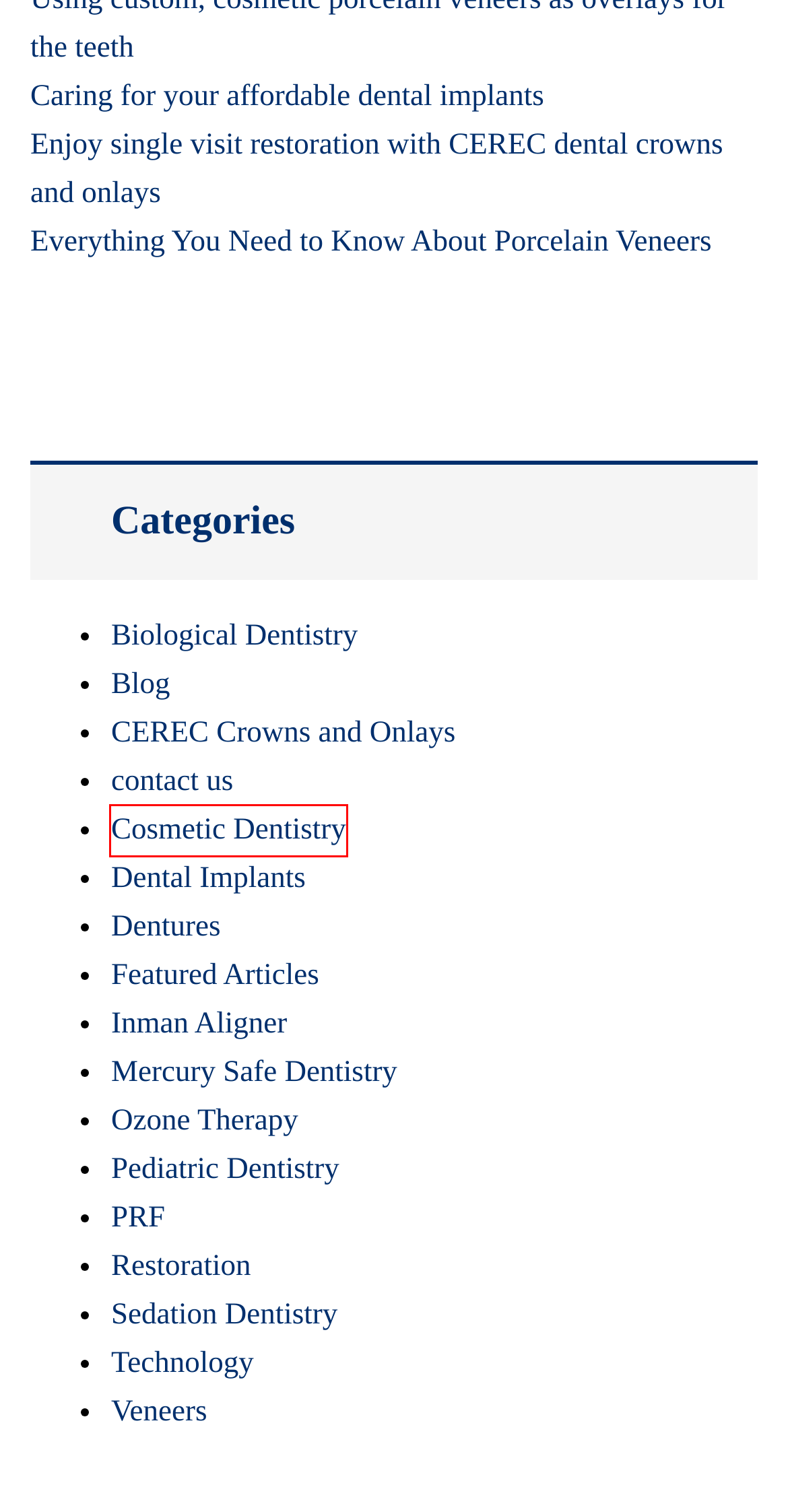Examine the screenshot of the webpage, which has a red bounding box around a UI element. Select the webpage description that best fits the new webpage after the element inside the red bounding box is clicked. Here are the choices:
A. Dental Implant Placement in Yadkinville NC - Aftercare Tips
B. CEREC Dental Restorations Yadkinville NC - Single Visit Crowns
C. Technology Archives - dentist yadkinville nc - sedation dentistry | virtue dental care
D. Dentures Archives - dentist yadkinville nc - sedation dentistry | virtue dental care
E. Ozone Therapy Archives - dentist yadkinville nc - sedation dentistry | virtue dental care
F. Sedation Dentistry Archives - dentist yadkinville nc - sedation dentistry | virtue dental care
G. Cosmetic Dentistry Archives - dentist yadkinville nc - sedation dentistry | virtue dental care
H. Featured Articles Archives - dentist yadkinville nc - sedation dentistry | virtue dental care

G